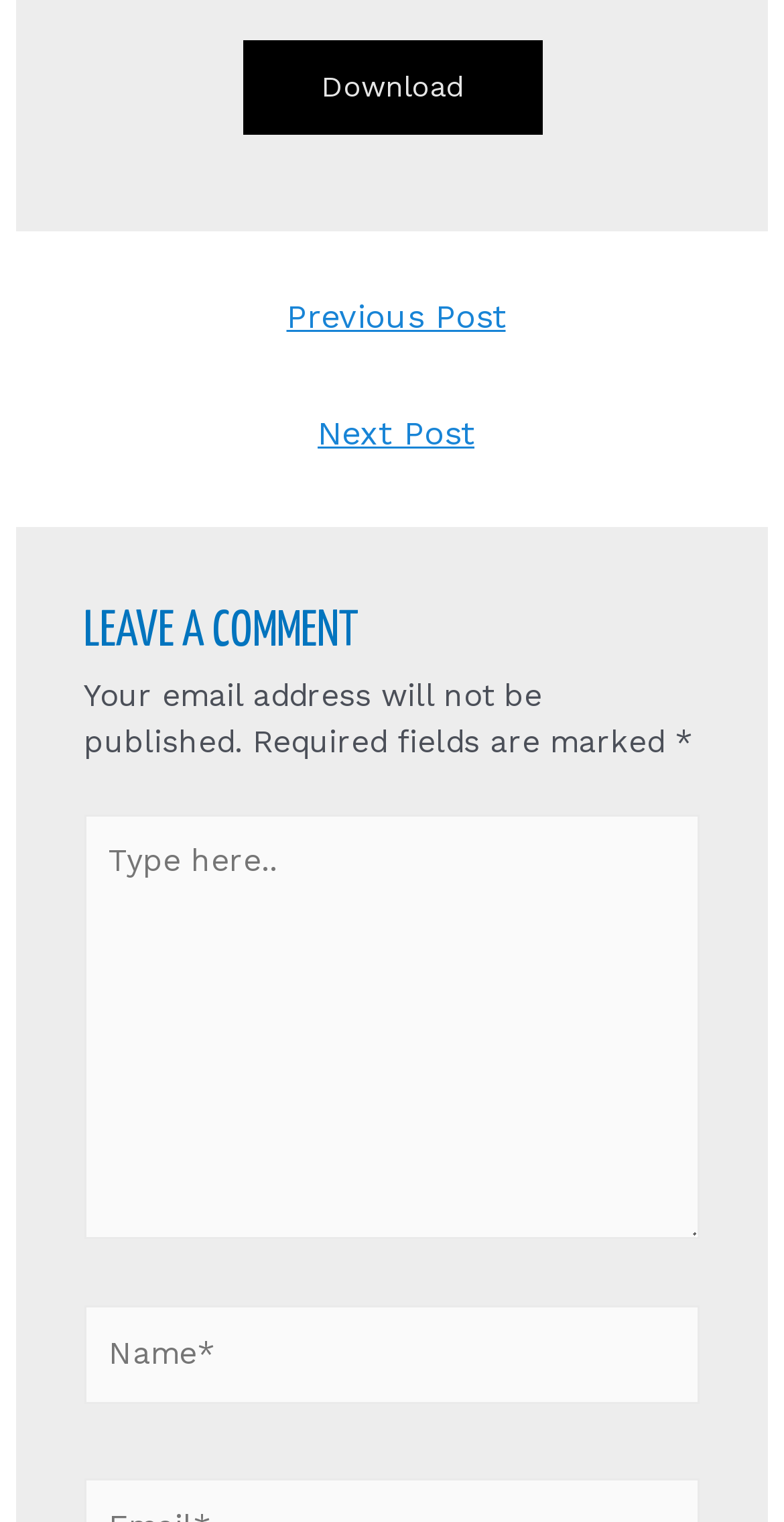Provide the bounding box for the UI element matching this description: "← Previous Post".

[0.027, 0.185, 0.984, 0.236]